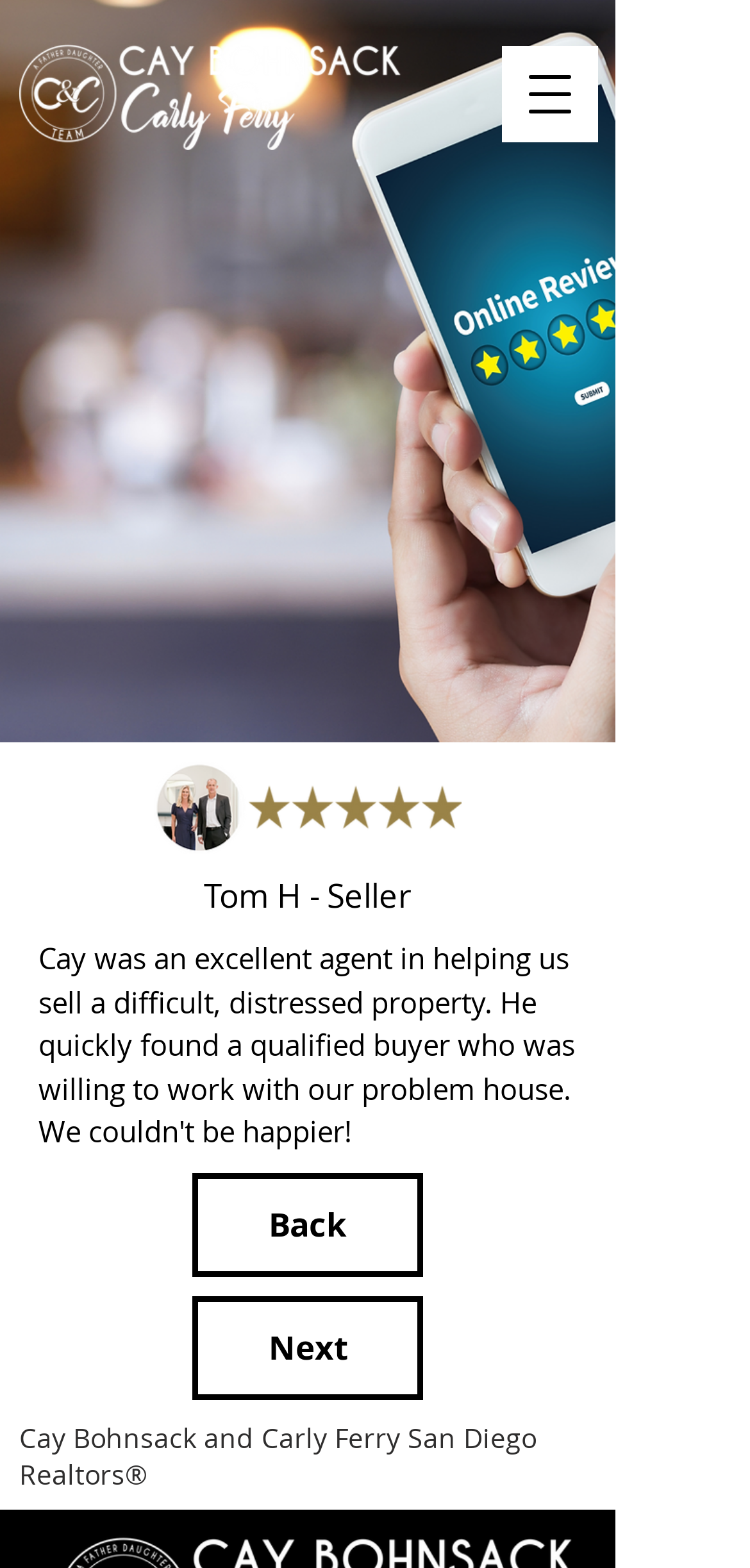Can you find and provide the main heading text of this webpage?

Tom H - Seller